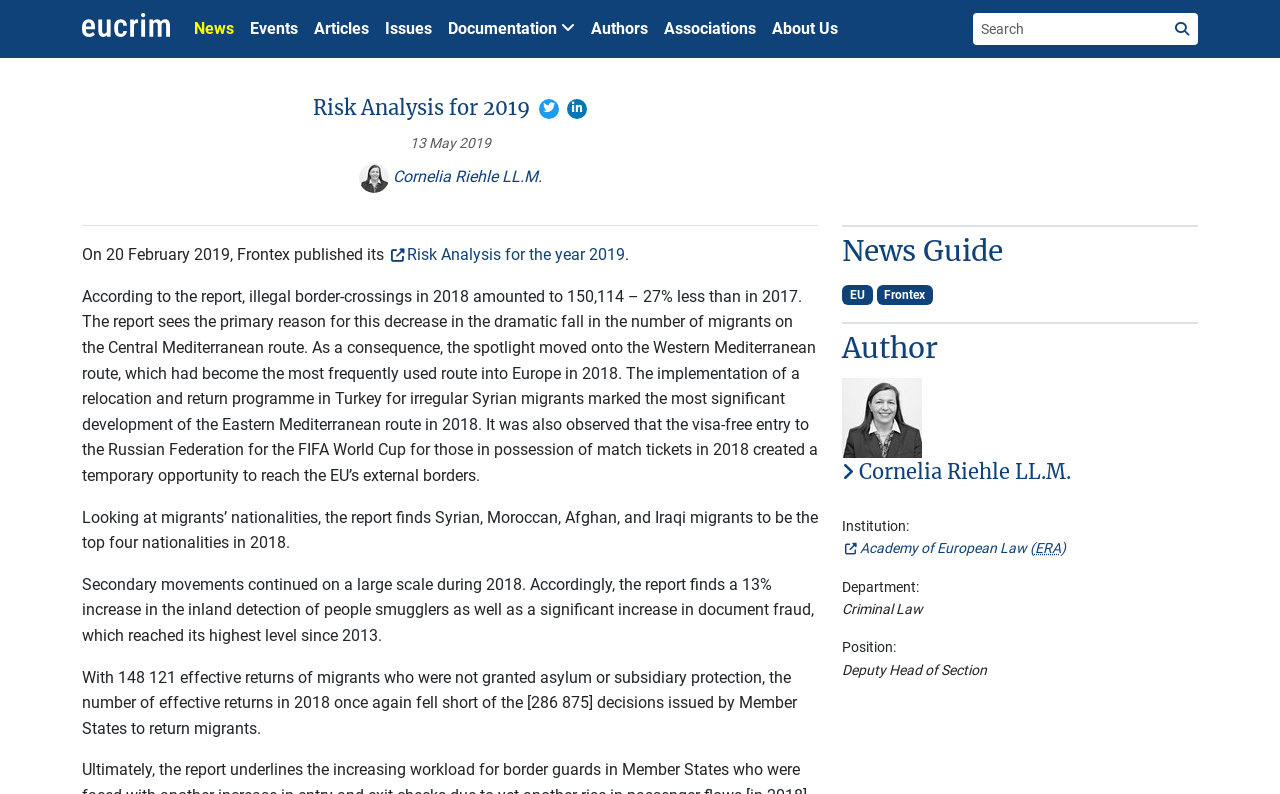Pinpoint the bounding box coordinates of the element to be clicked to execute the instruction: "Visit Academy of European Law (ERA)".

[0.658, 0.68, 0.833, 0.7]